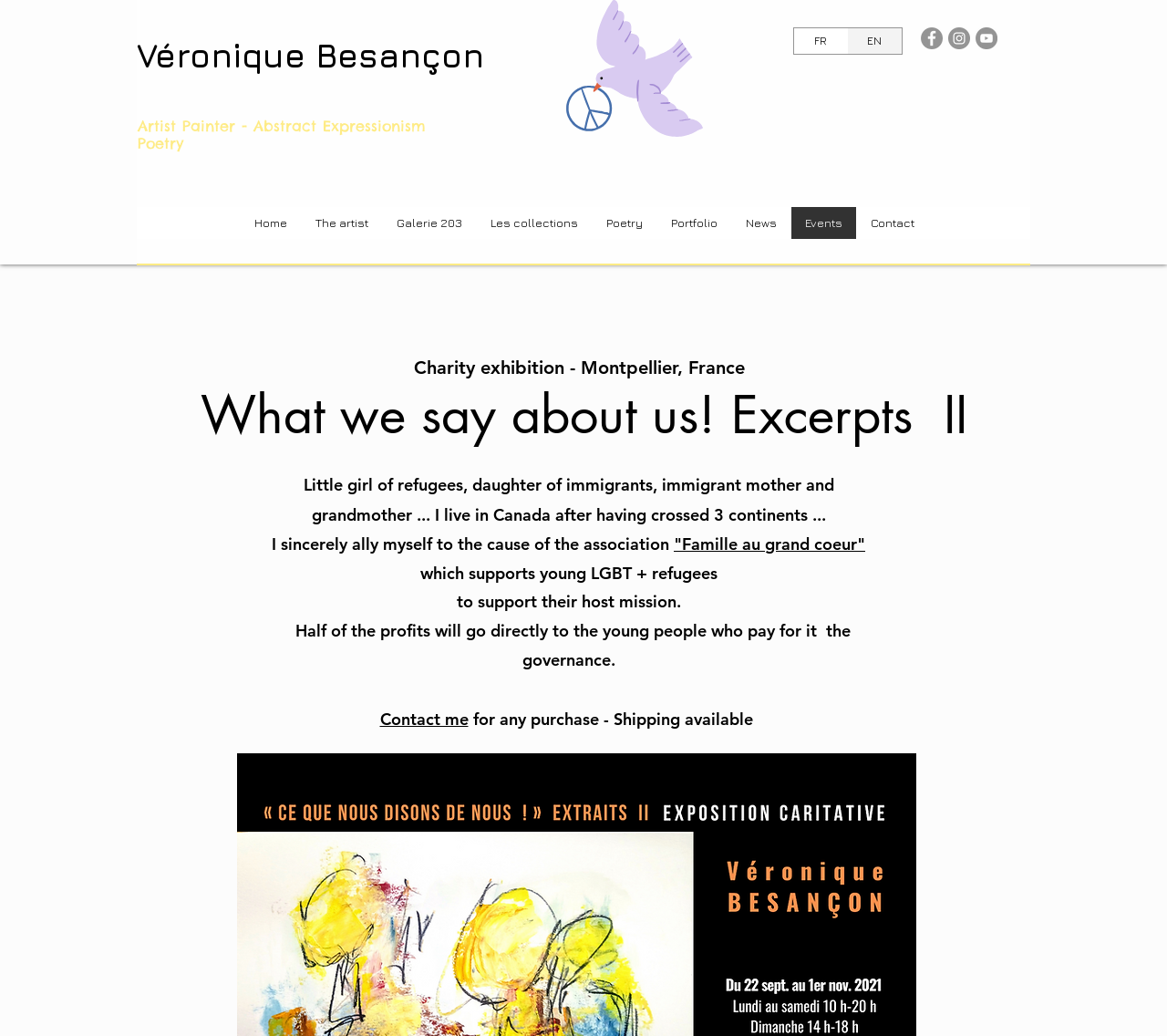What will happen to half of the profits?
Please provide a single word or phrase as the answer based on the screenshot.

Go to young people